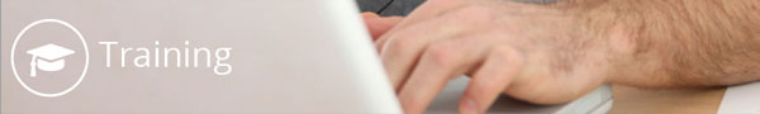What is the tone of the image?
Examine the webpage screenshot and provide an in-depth answer to the question.

The warm tones in the image suggest an engaged learning experience, emphasizing the importance of skill development and digital literacy, which creates a warm and inviting atmosphere.